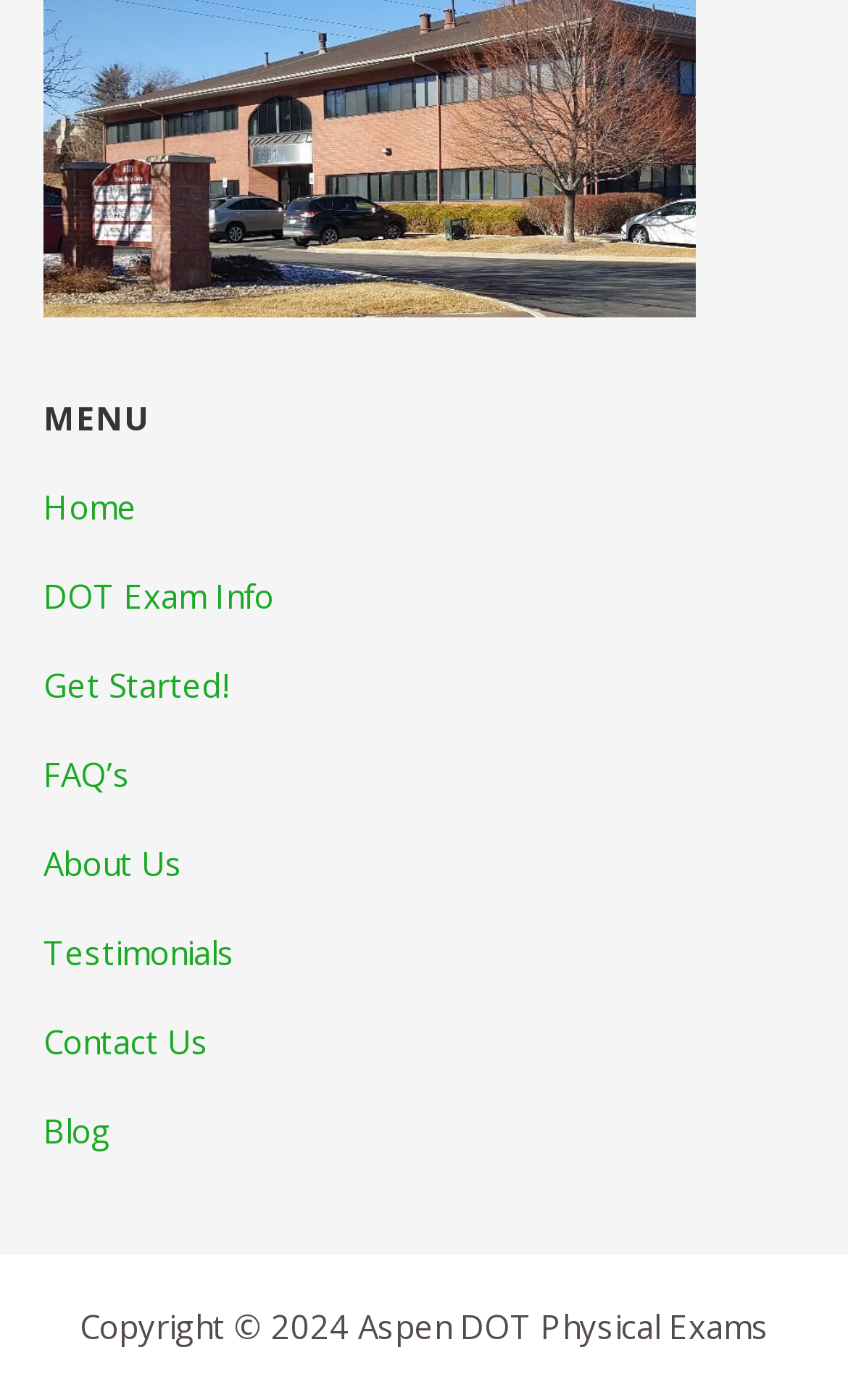Please indicate the bounding box coordinates for the clickable area to complete the following task: "Click on Home". The coordinates should be specified as four float numbers between 0 and 1, i.e., [left, top, right, bottom].

[0.051, 0.33, 0.949, 0.394]